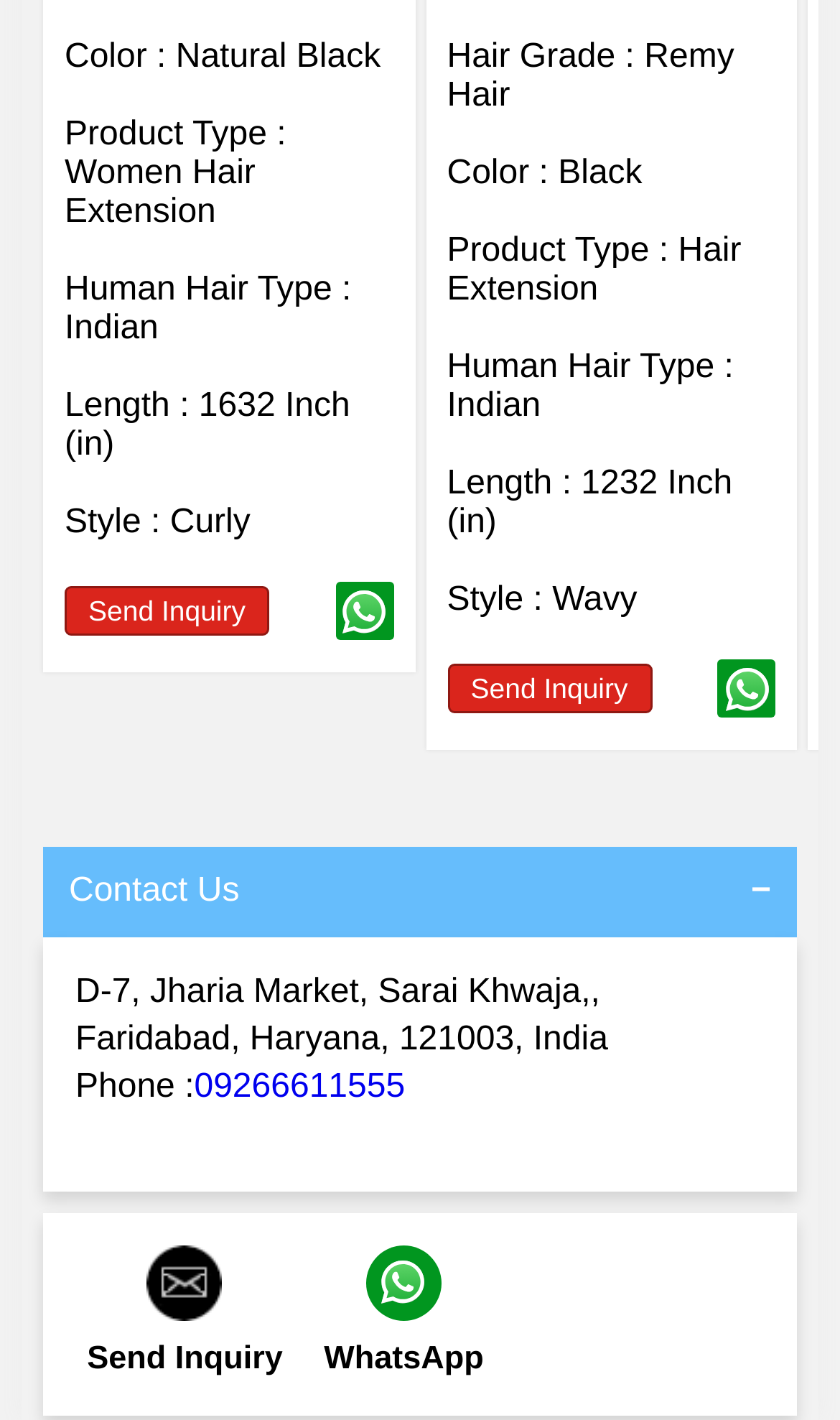What is the style of the second product?
Examine the image and give a concise answer in one word or a short phrase.

Wavy